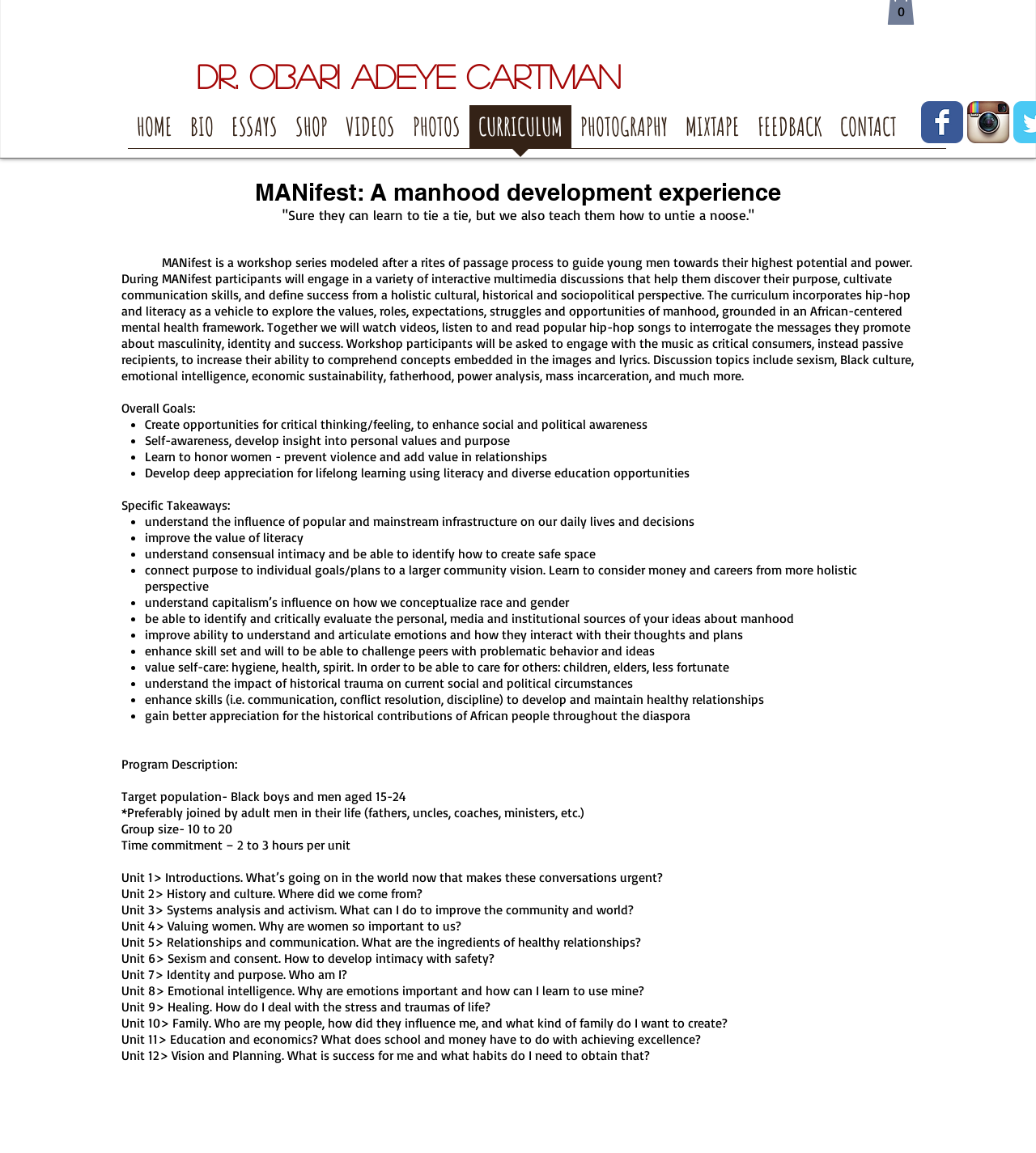Identify the bounding box coordinates of the clickable region required to complete the instruction: "Click on the HOME link". The coordinates should be given as four float numbers within the range of 0 and 1, i.e., [left, top, right, bottom].

[0.123, 0.091, 0.175, 0.138]